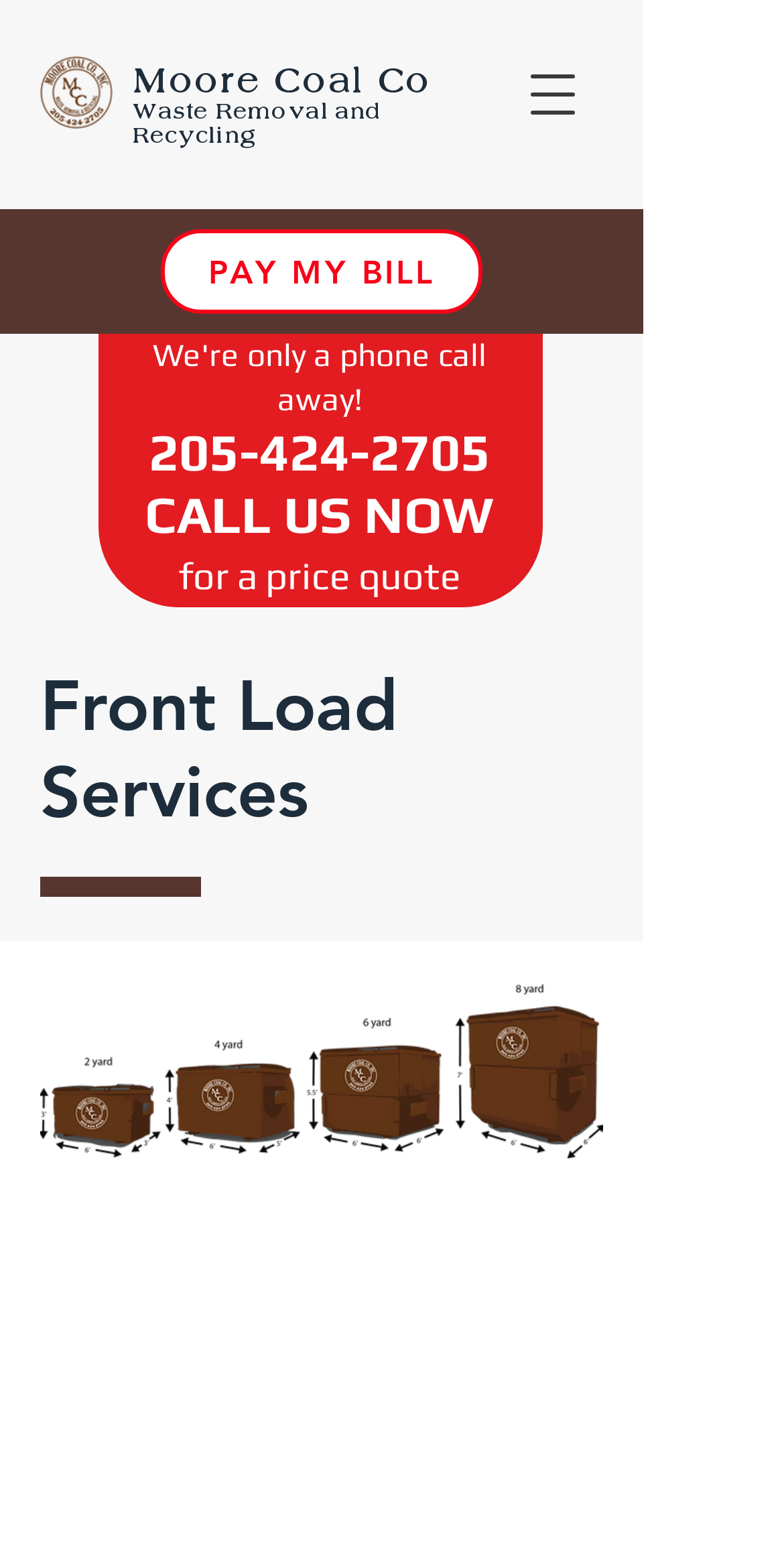Determine the bounding box for the UI element that matches this description: "205-424-2705".

[0.19, 0.272, 0.626, 0.311]